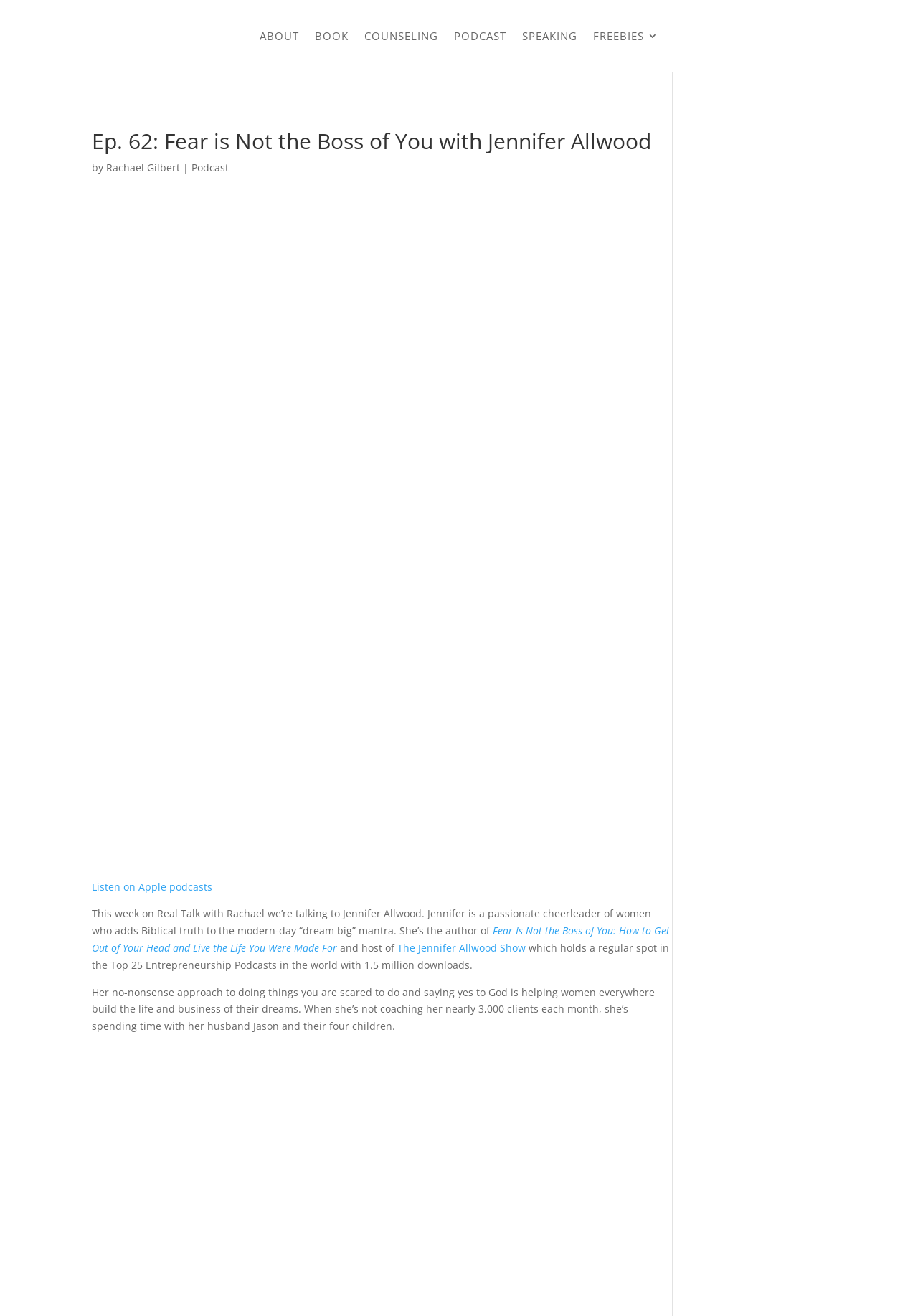Can you extract the primary headline text from the webpage?

Ep. 62: Fear is Not the Boss of You with Jennifer Allwood